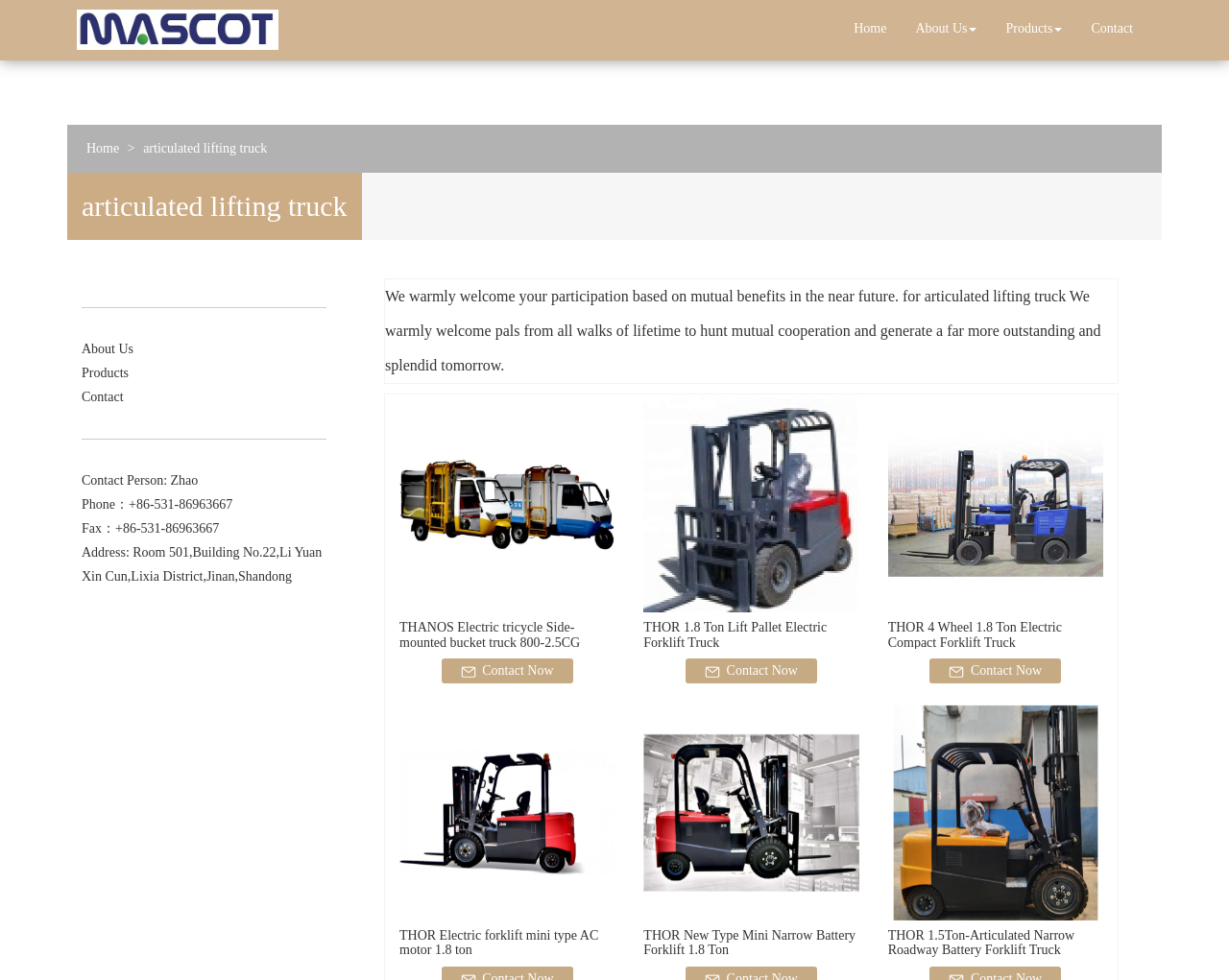Using the provided element description "Contact Now", determine the bounding box coordinates of the UI element.

[0.359, 0.672, 0.466, 0.697]